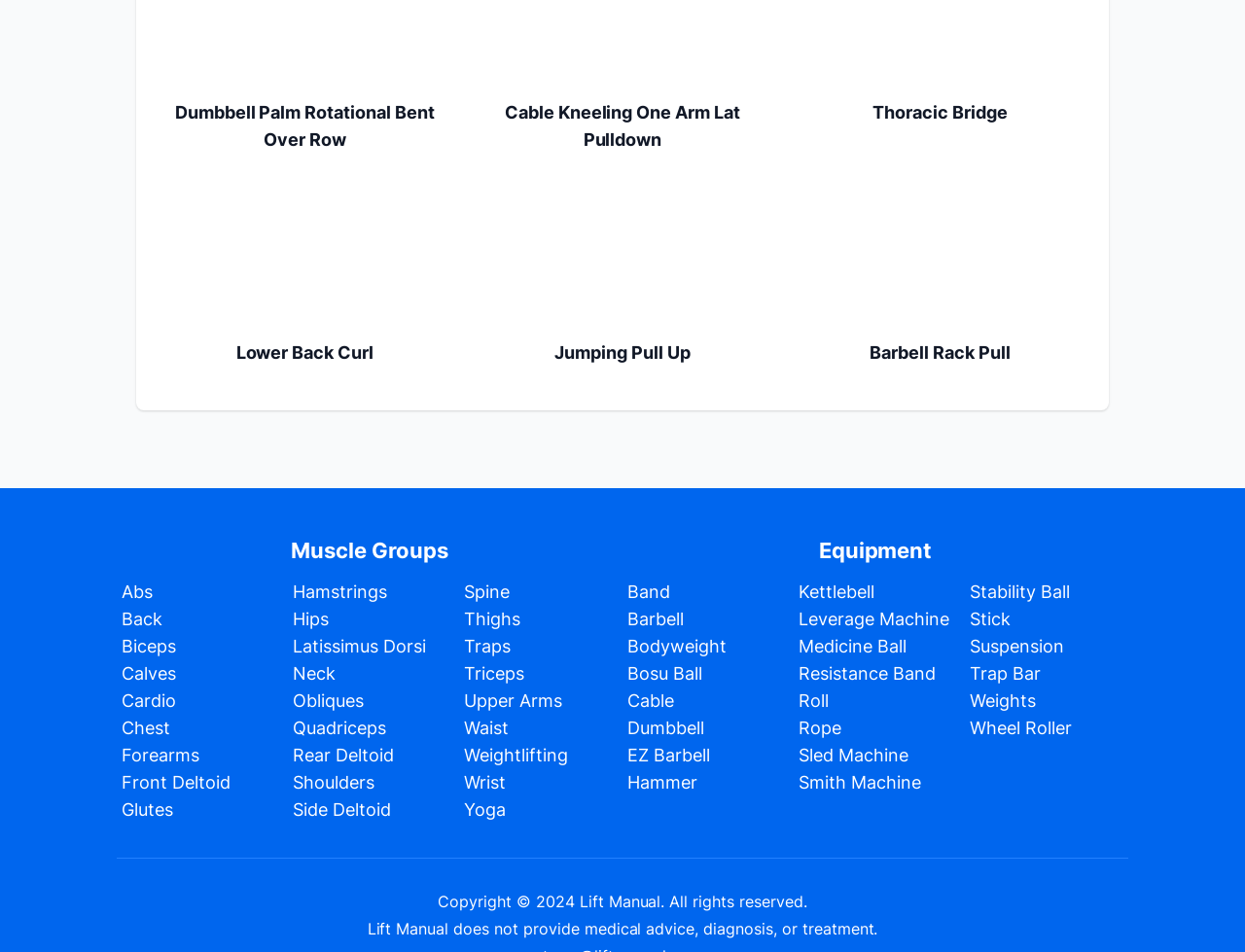Pinpoint the bounding box coordinates of the clickable element to carry out the following instruction: "Select Muscle Groups."

[0.234, 0.565, 0.36, 0.591]